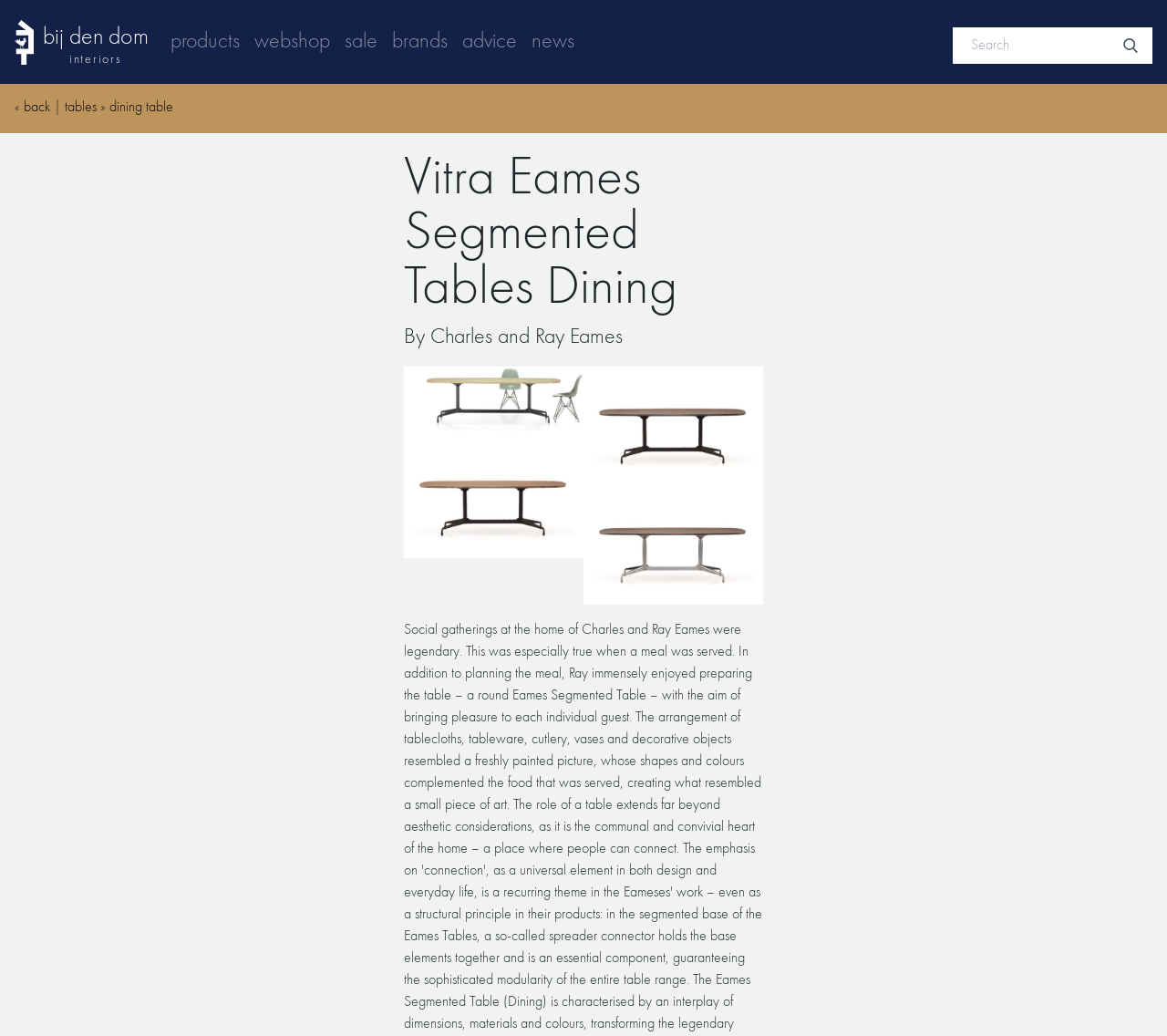Find the bounding box coordinates of the clickable area that will achieve the following instruction: "go to products".

[0.14, 0.023, 0.212, 0.058]